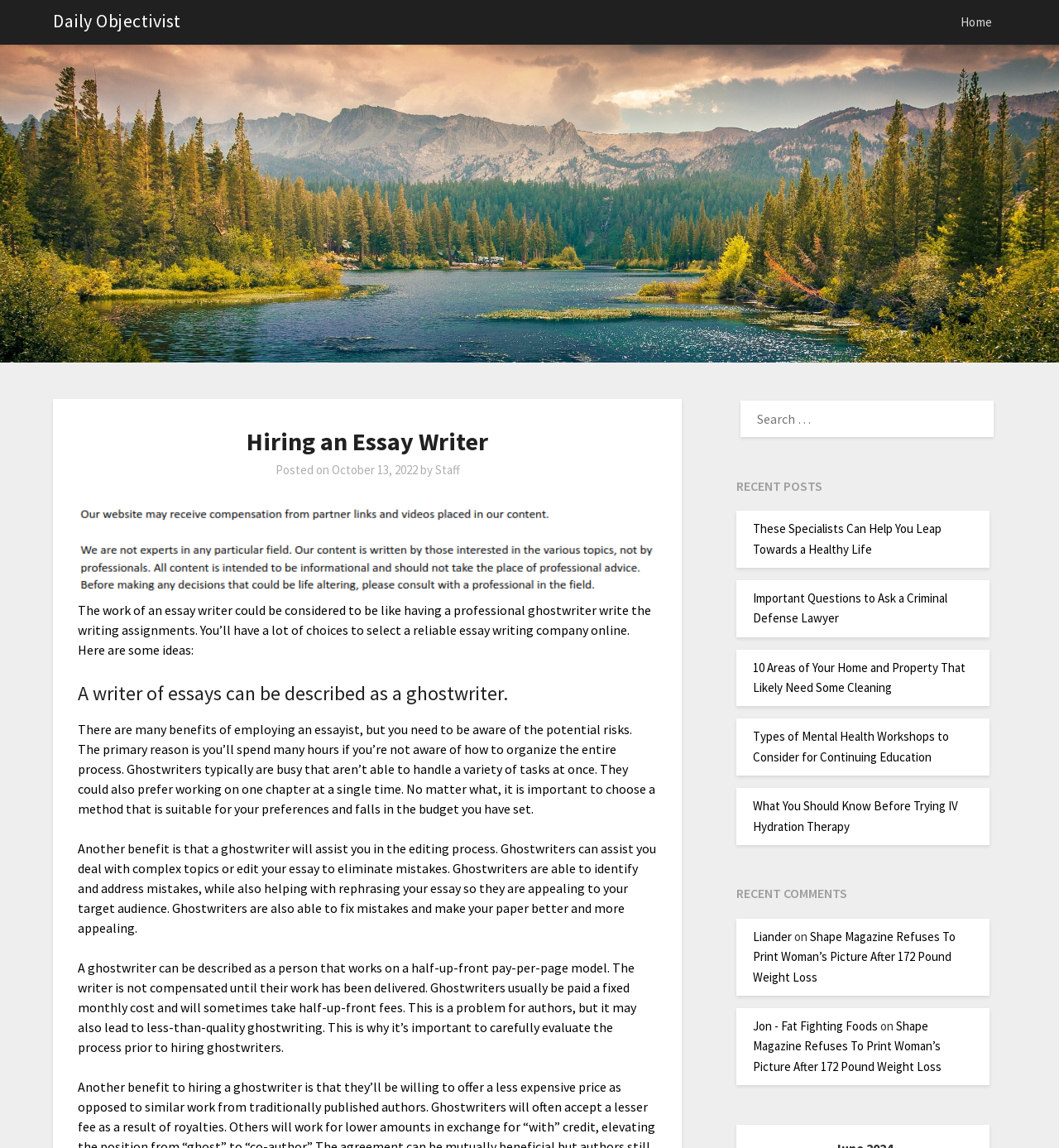Please determine and provide the text content of the webpage's heading.

Hiring an Essay Writer